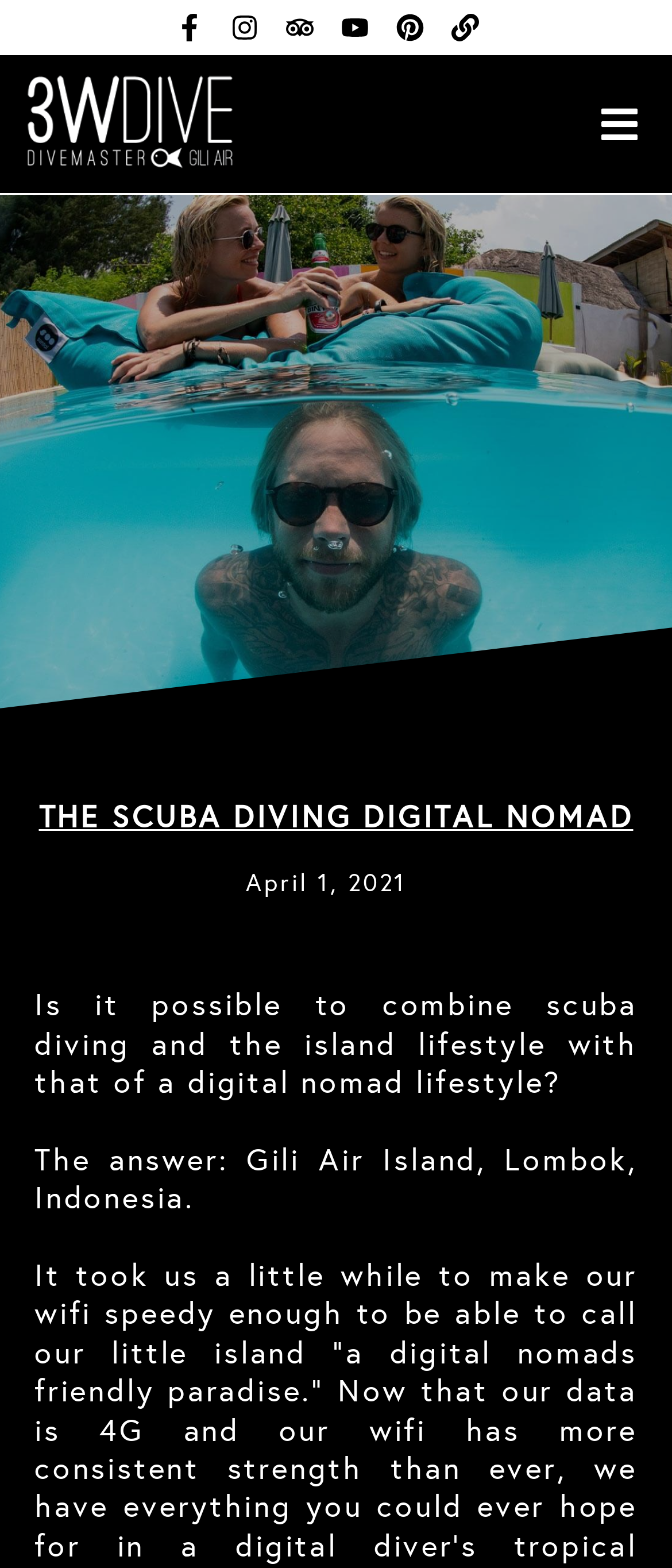Identify the bounding box coordinates of the area you need to click to perform the following instruction: "Visit Facebook page".

[0.241, 0.0, 0.323, 0.035]